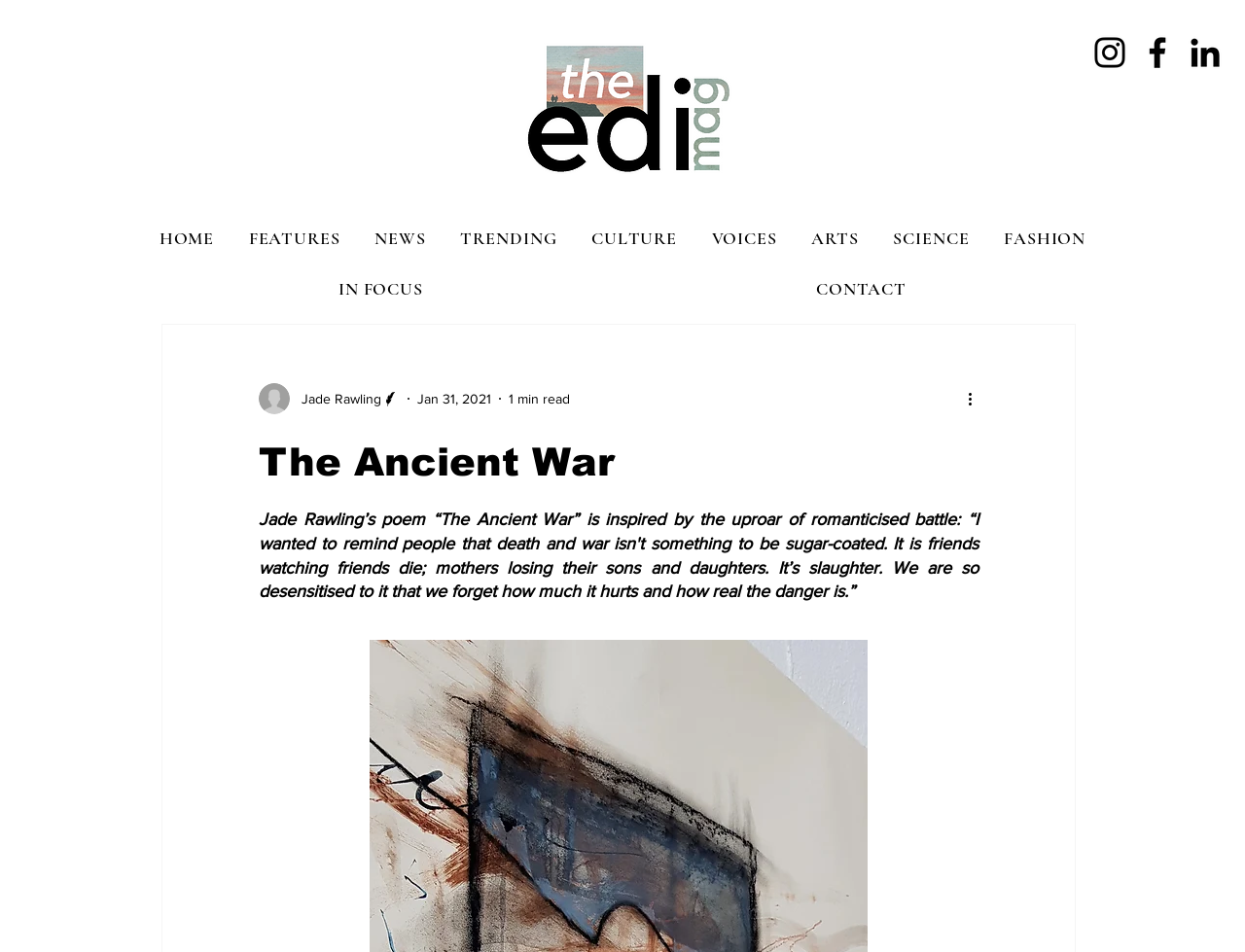Can you specify the bounding box coordinates for the region that should be clicked to fulfill this instruction: "Check FOR YOUR HOME services".

None